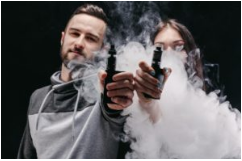Offer an in-depth description of the image shown.

The image features a couple engaging with vape devices, surrounded by a cloud of vapor. The male figure on the left, dressed in a gray hoodie, exudes a relaxed demeanor as he holds a vape pen towards the viewer. Beside him, a female figure on the right looks confidently at the camera, also holding a vape device. The background is dark, emphasizing the wisps of vapor that swirl around them, creating a dynamic and moody atmosphere. This visual captures the essence of modern vaping culture, perhaps relating to discussions around business ventures in the vaping industry, as referenced in the accompanying article titled "Business Venture: 4 Things to Consider before Opening your Own Vape Shop," aimed at aspiring entrepreneurs considering this niche market.